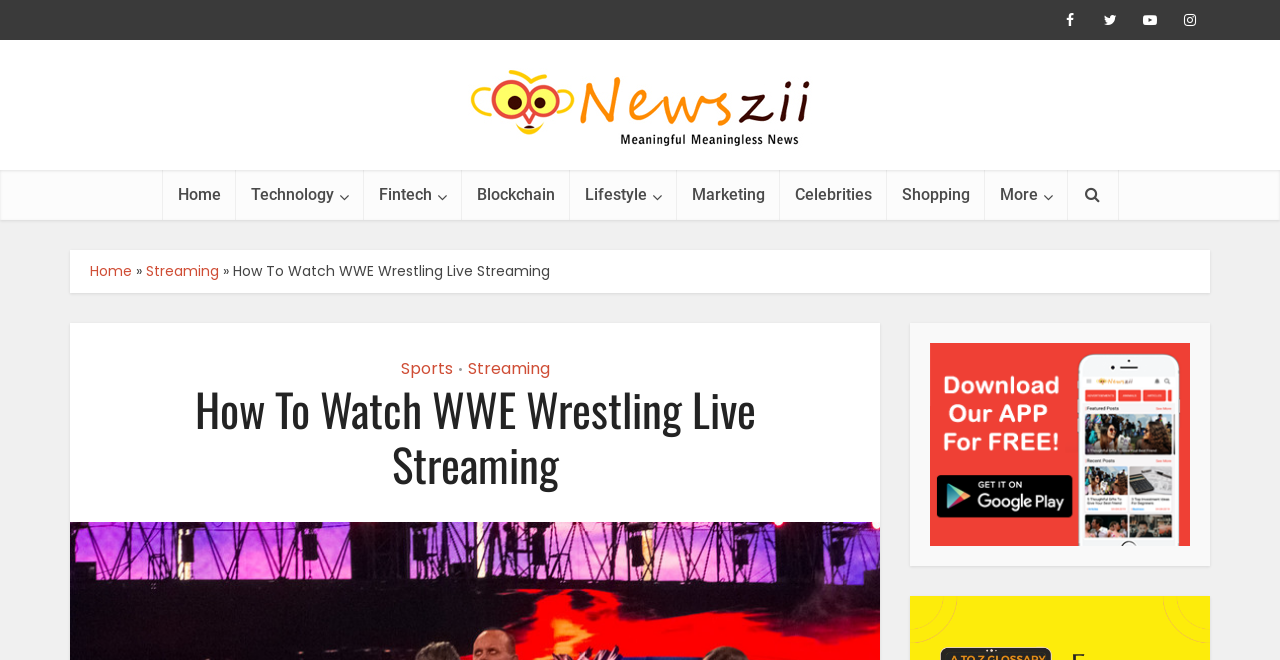Pinpoint the bounding box coordinates of the clickable area needed to execute the instruction: "Click the 'LOG IN' link". The coordinates should be specified as four float numbers between 0 and 1, i.e., [left, top, right, bottom].

None